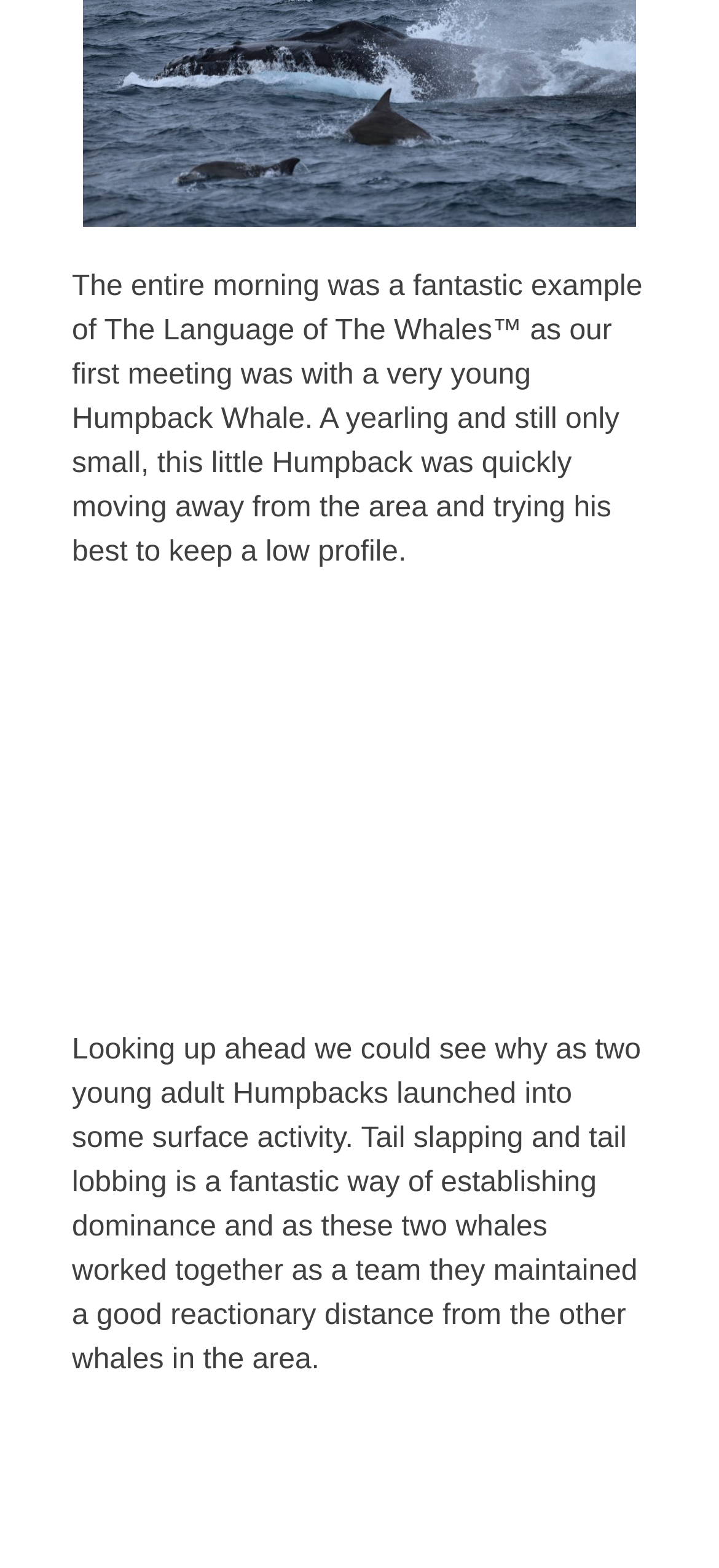Answer the question below with a single word or a brief phrase: 
Who is the first author listed under 'READ TALES BY:'?

ALLISON